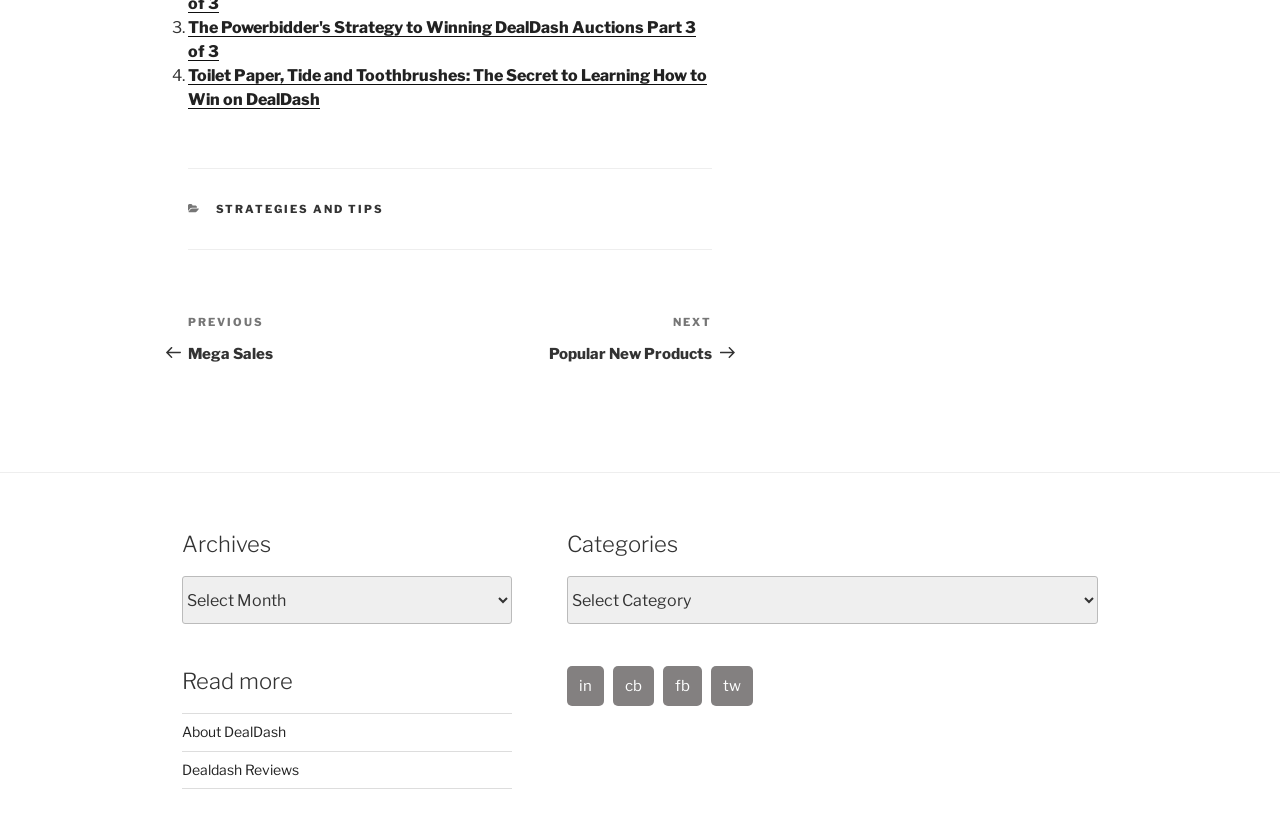Bounding box coordinates should be provided in the format (top-left x, top-left y, bottom-right x, bottom-right y) with all values between 0 and 1. Identify the bounding box for this UI element: Strategies and Tips

[0.168, 0.244, 0.3, 0.261]